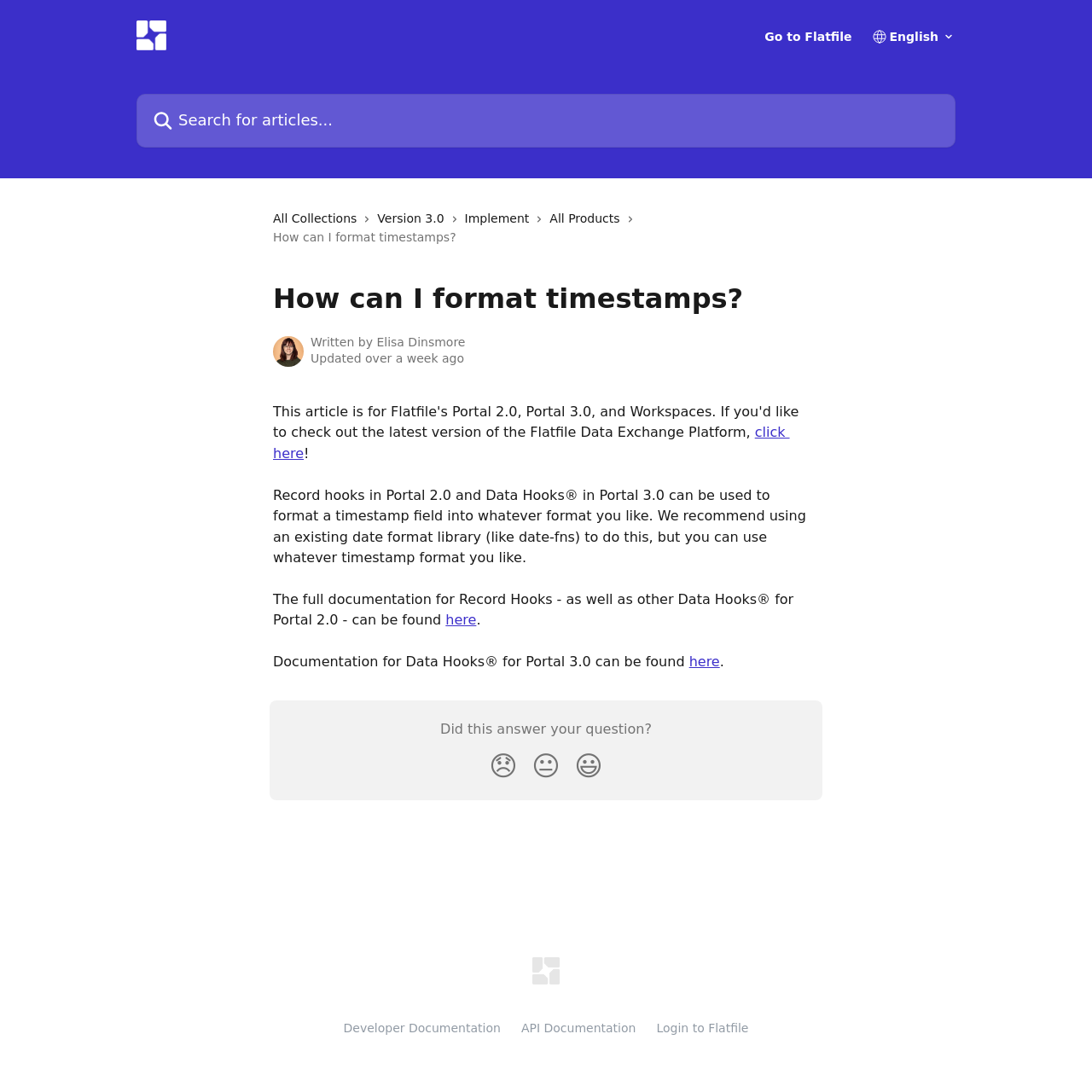Find the bounding box of the element with the following description: "alt="Flatfile Help Center"". The coordinates must be four float numbers between 0 and 1, formatted as [left, top, right, bottom].

[0.488, 0.879, 0.512, 0.896]